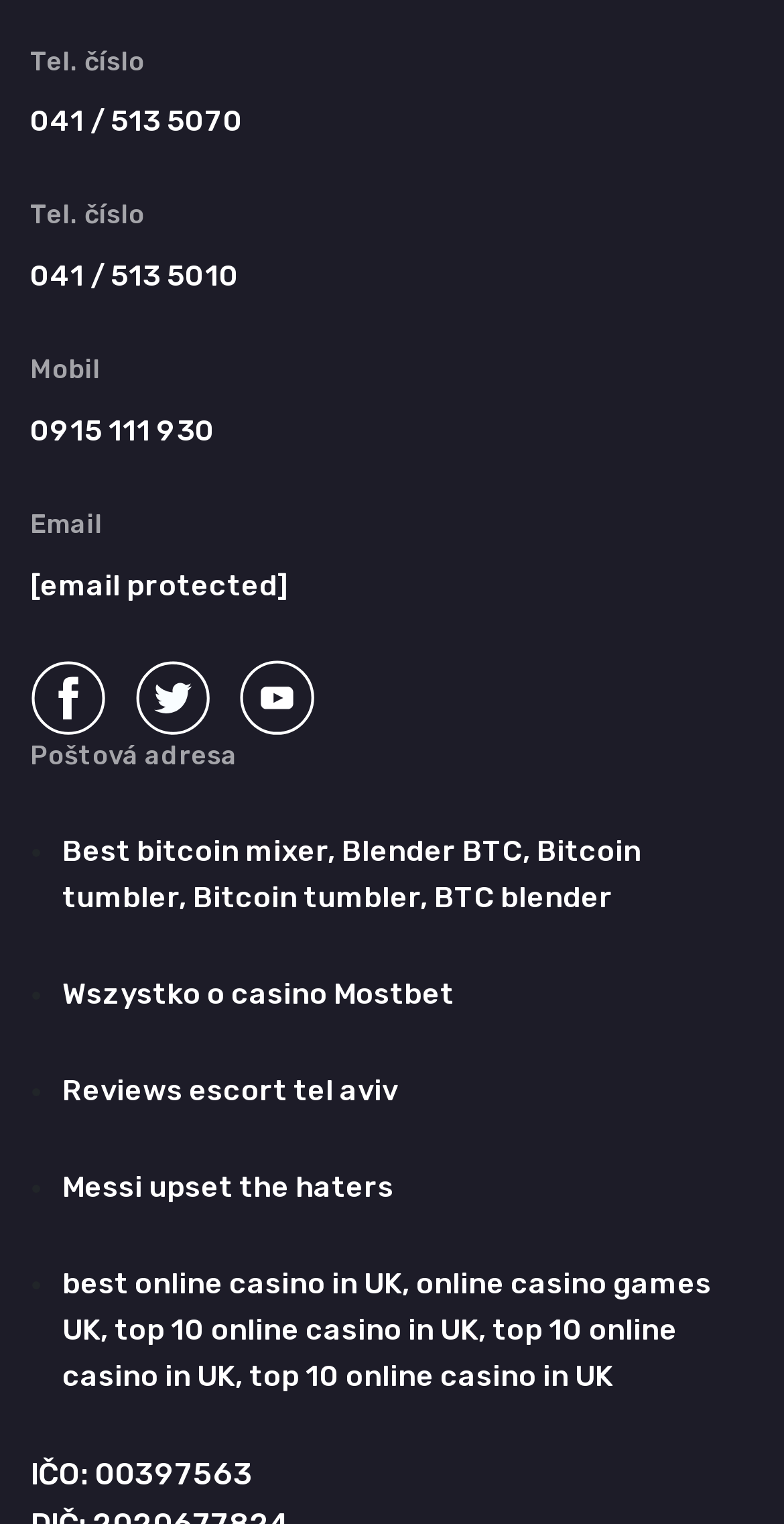Find the bounding box coordinates of the area to click in order to follow the instruction: "Check the IČO number".

[0.038, 0.956, 0.323, 0.98]